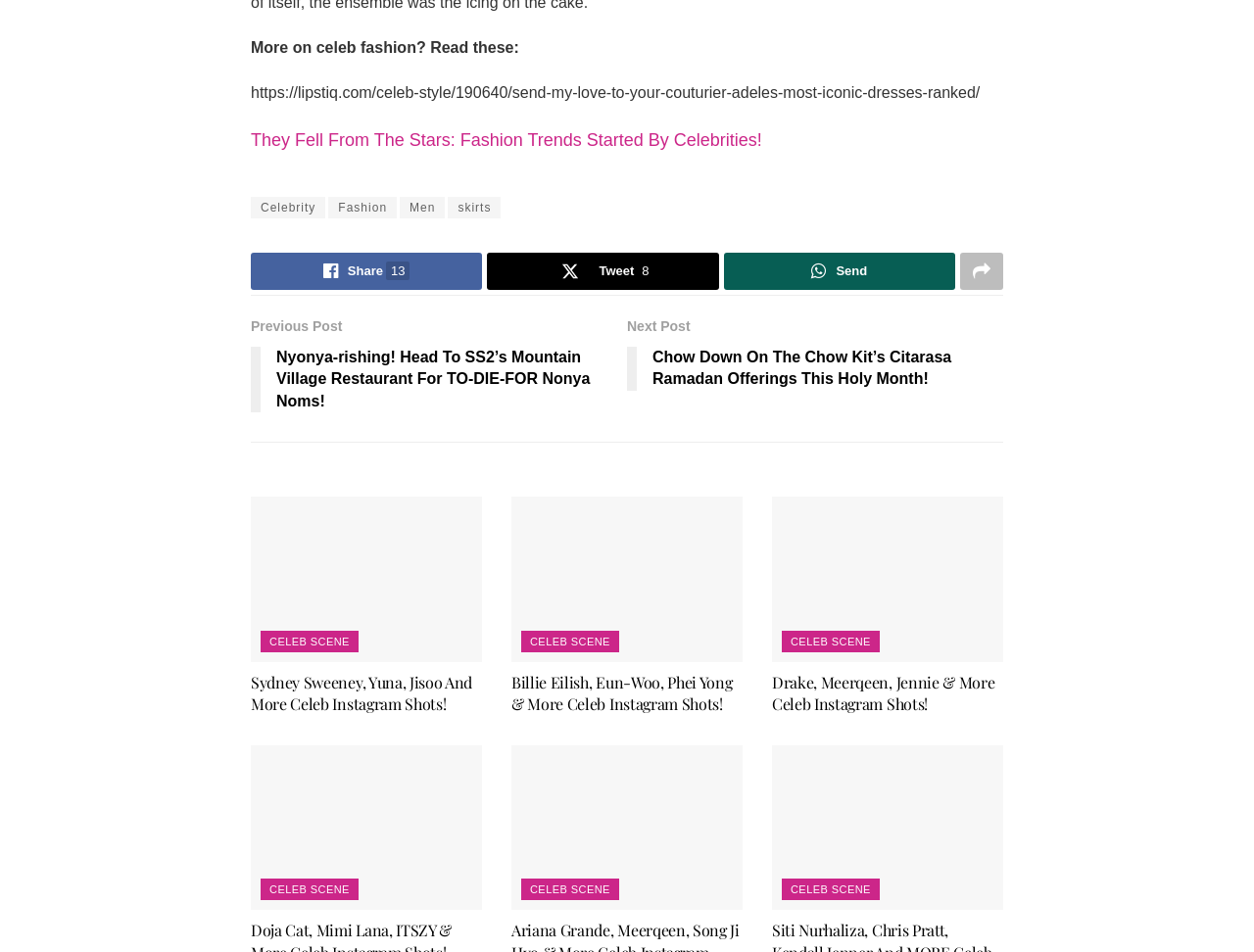Please give a short response to the question using one word or a phrase:
What is the name of the restaurant mentioned?

Mountain Village Restaurant